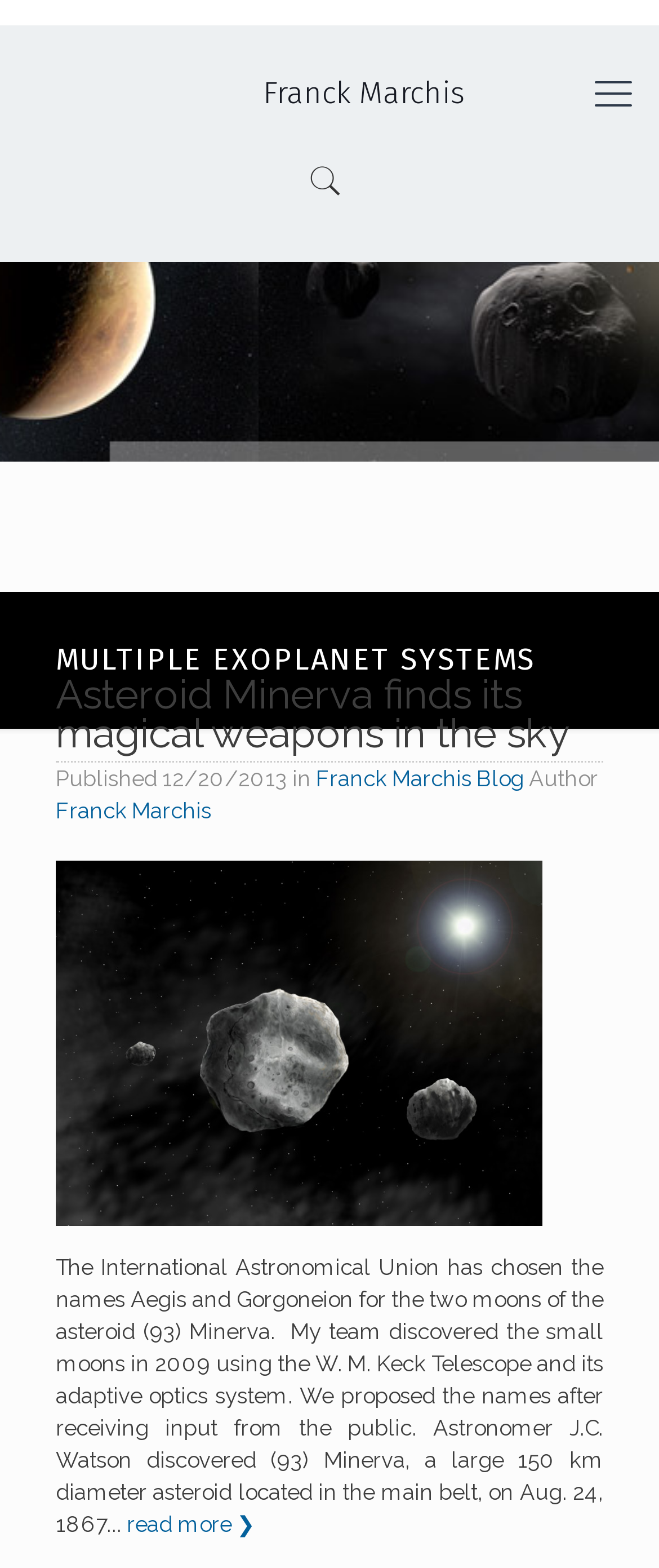What is the diameter of the asteroid Minerva?
Based on the image, give a concise answer in the form of a single word or short phrase.

150 km